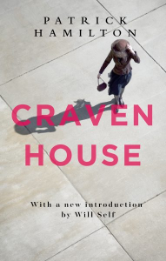Generate a detailed caption for the image.

The image features the book cover of "Craven House" by Patrick Hamilton. This visually striking design showcases a solitary figure walking along a concrete surface, casting a long shadow that adds depth to the composition. The title "CRAVEN HOUSE" is prominently displayed in bold pink letters, contrasting sharply with the muted tones of the background, creating a sense of modernity and intrigue. The cover also notes, "With a new introduction by Will Self," suggesting that this edition offers fresh insights into Hamilton's work. This captivating presentation hints at the themes of isolation and existential contemplation often found in Hamilton's literature.